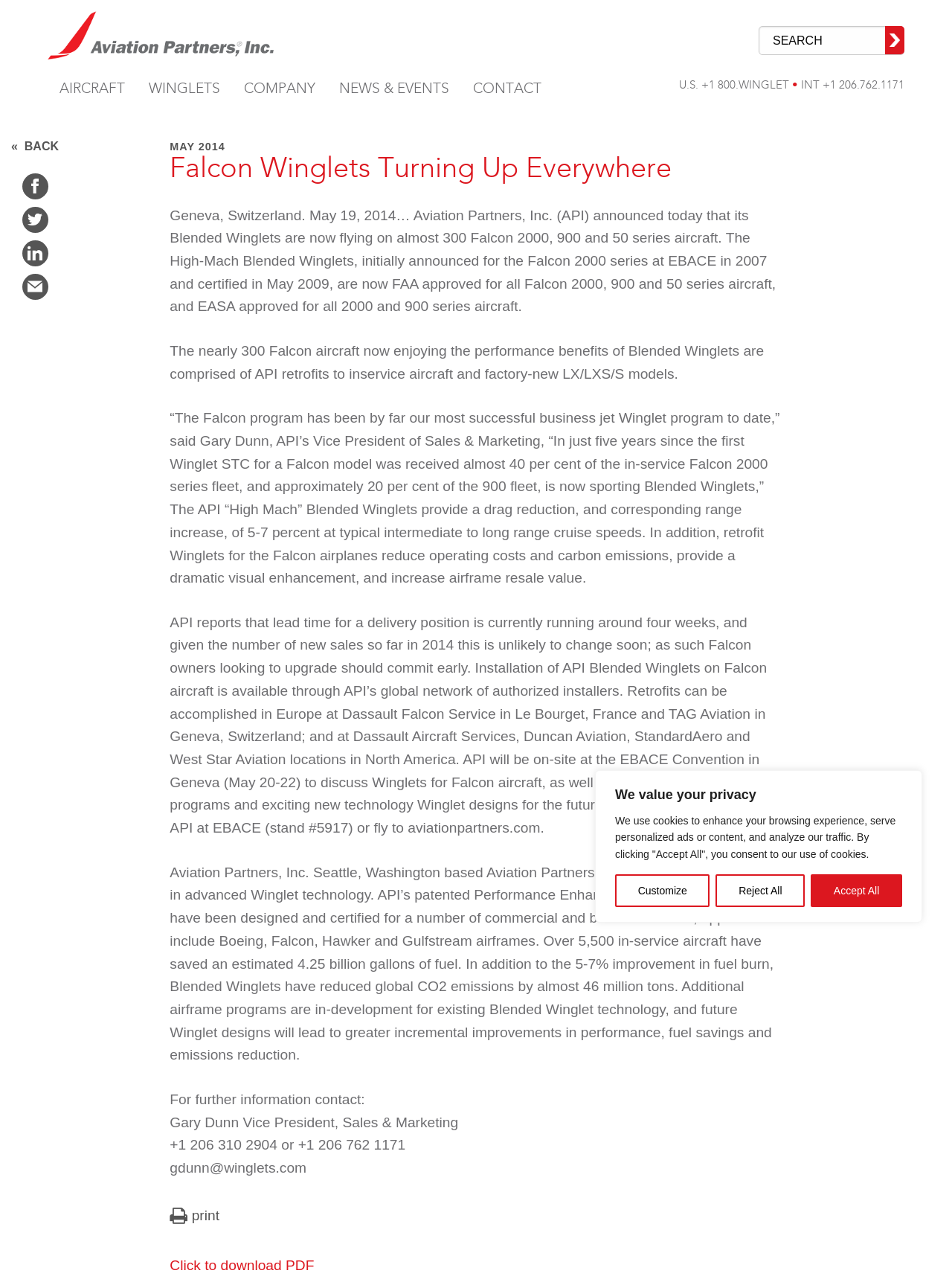Please identify the bounding box coordinates for the region that you need to click to follow this instruction: "Go to aircraft page".

[0.05, 0.058, 0.144, 0.082]